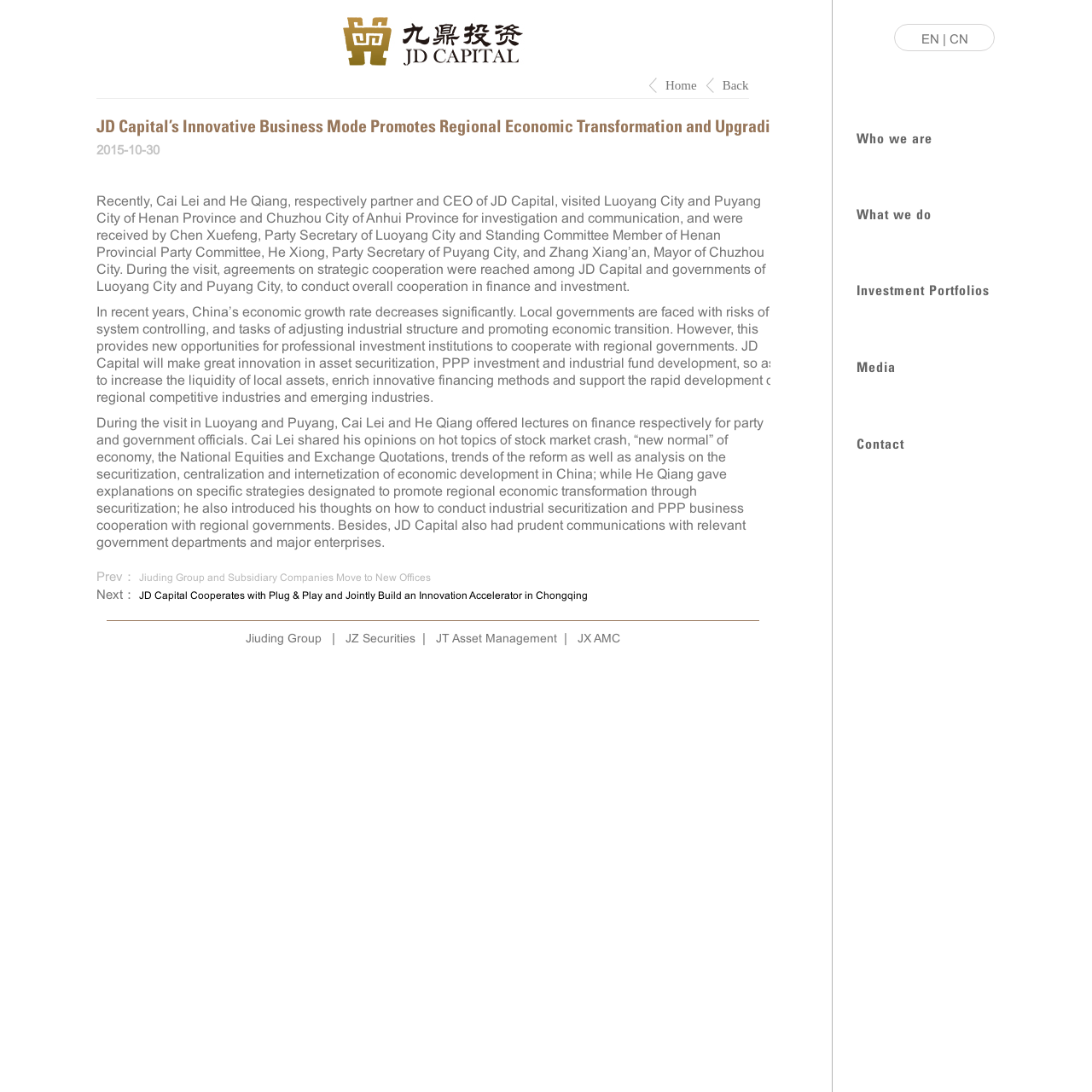Please give a succinct answer using a single word or phrase:
What is the name of the company that JD Capital cooperates with to build an innovation accelerator in Chongqing?

Plug & Play